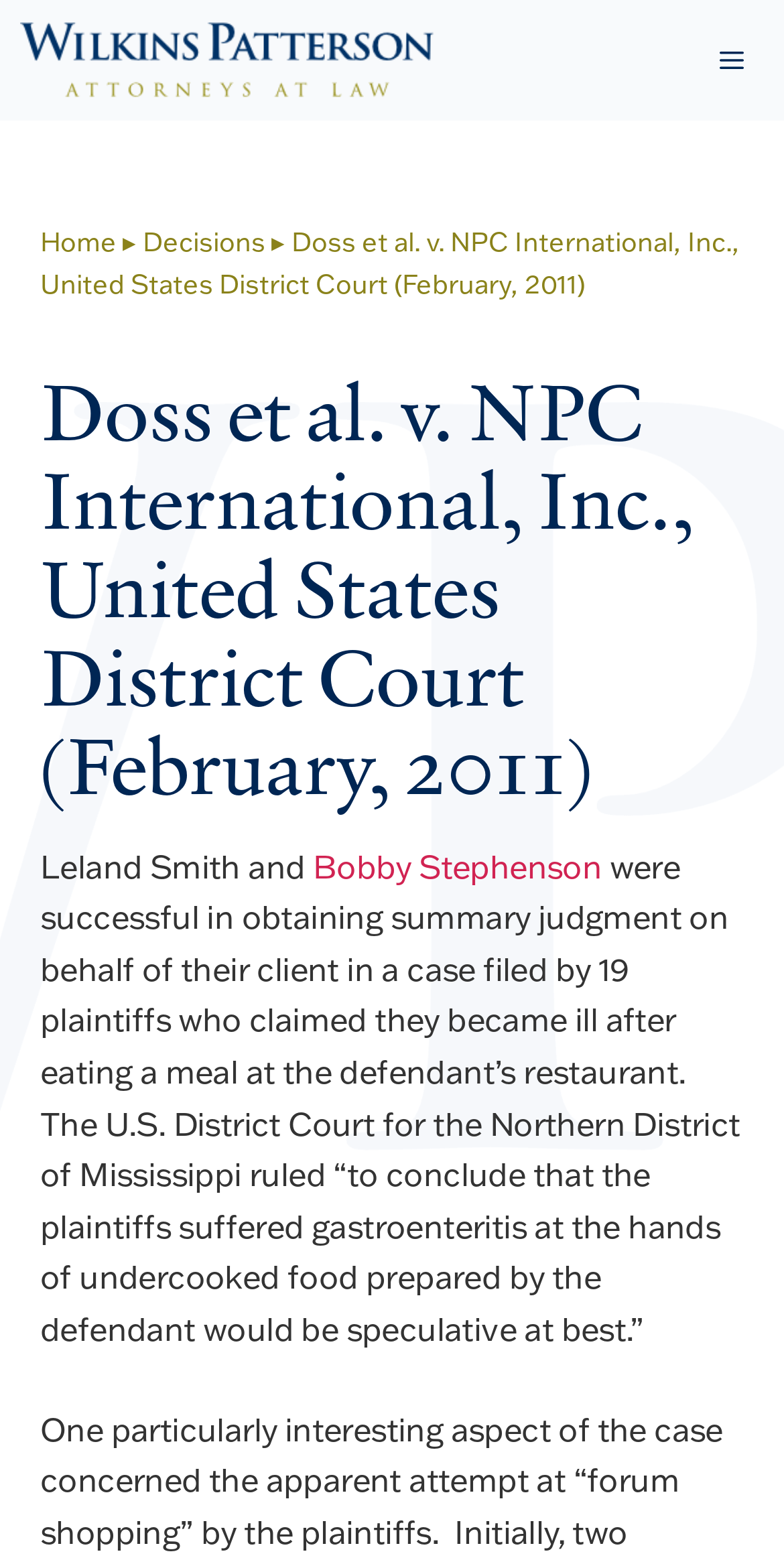What was the outcome of the case?
Please ensure your answer is as detailed and informative as possible.

The outcome of the case can be found in the main content section of the webpage, where it says 'Leland Smith and Bobby Stephenson were successful in obtaining summary judgment on behalf of their client'.